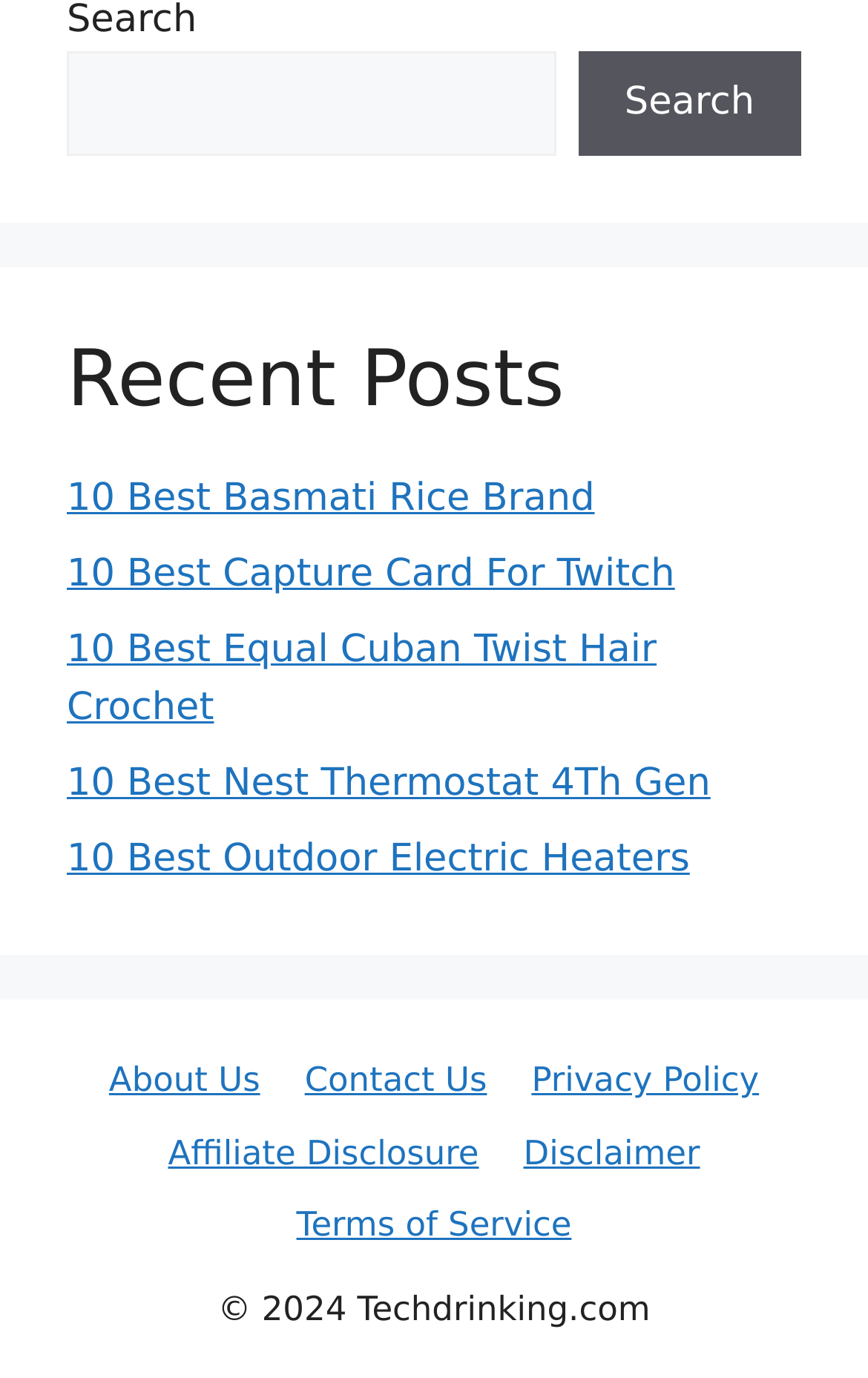Find the bounding box coordinates for the area that should be clicked to accomplish the instruction: "Check the Privacy Policy".

[0.612, 0.769, 0.874, 0.798]